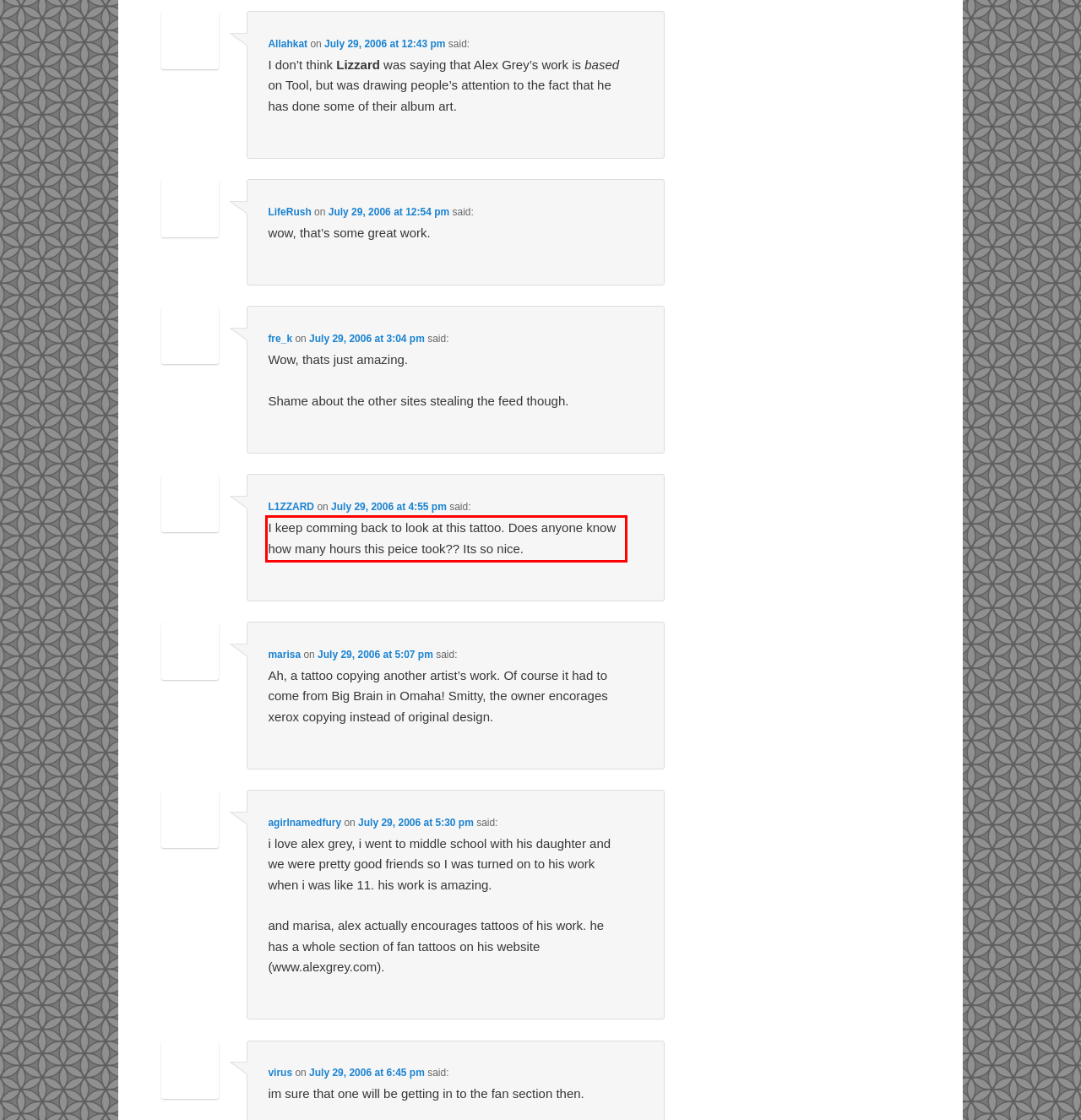You are given a screenshot with a red rectangle. Identify and extract the text within this red bounding box using OCR.

I keep comming back to look at this tattoo. Does anyone know how many hours this peice took?? Its so nice.